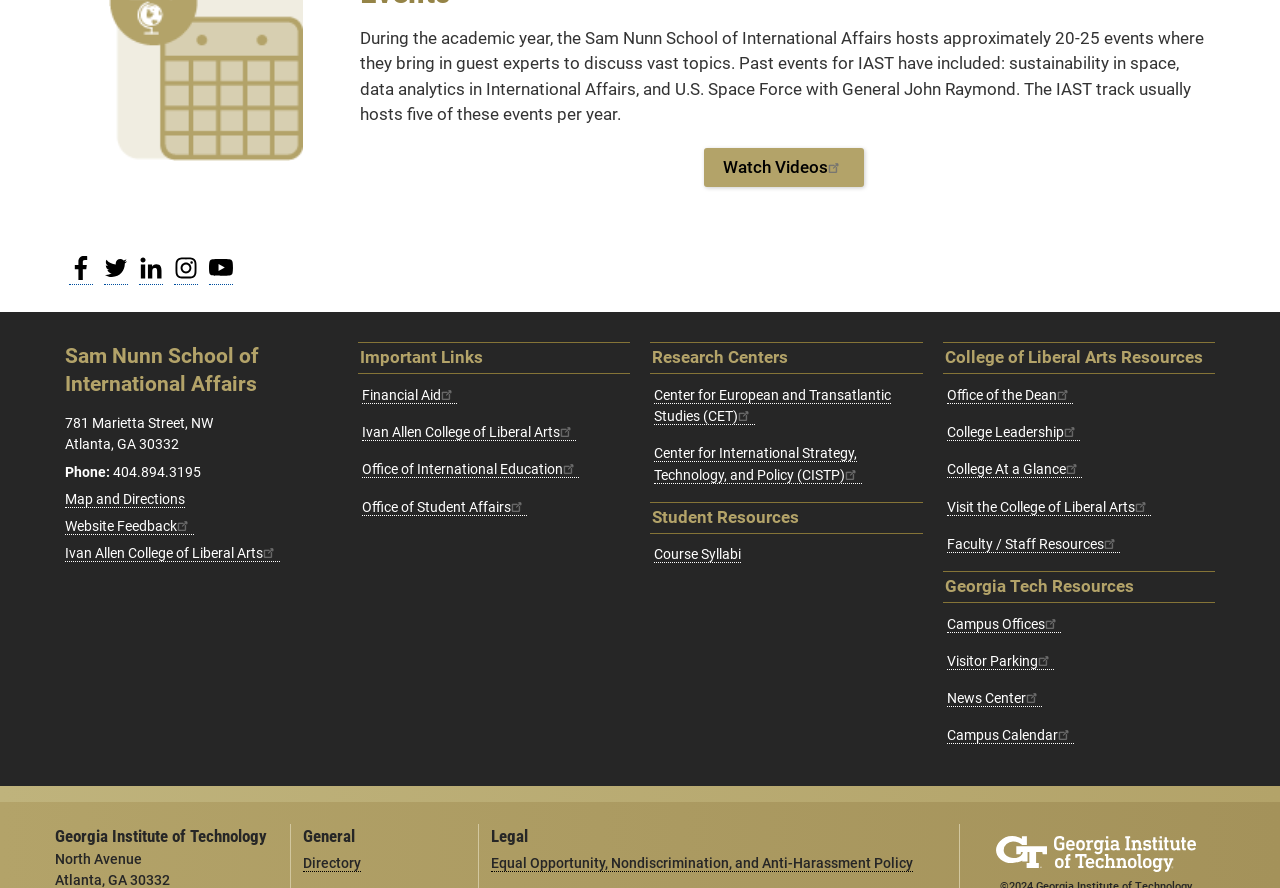Find the bounding box coordinates for the area that must be clicked to perform this action: "Explore Center for European and Transatlantic Studies".

[0.511, 0.436, 0.696, 0.479]